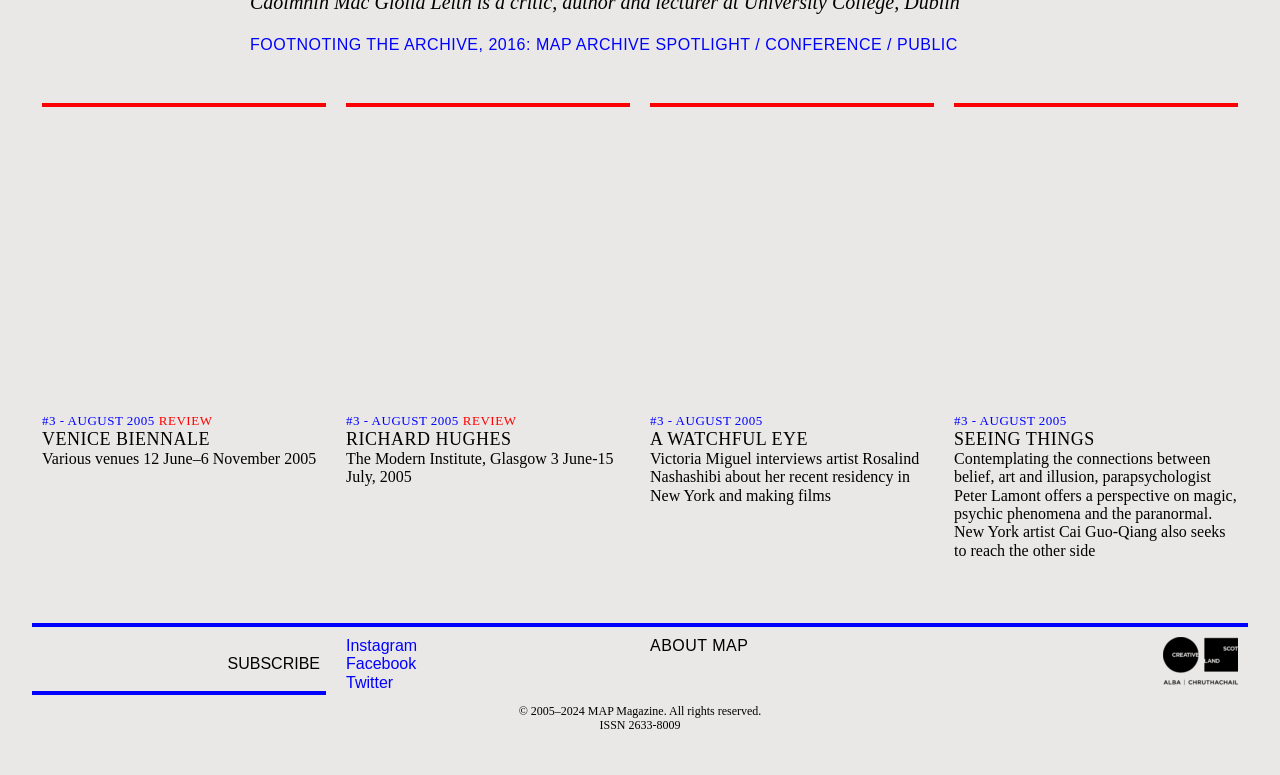What type of content is featured on this webpage?
Please provide a single word or phrase based on the screenshot.

Art and culture reviews